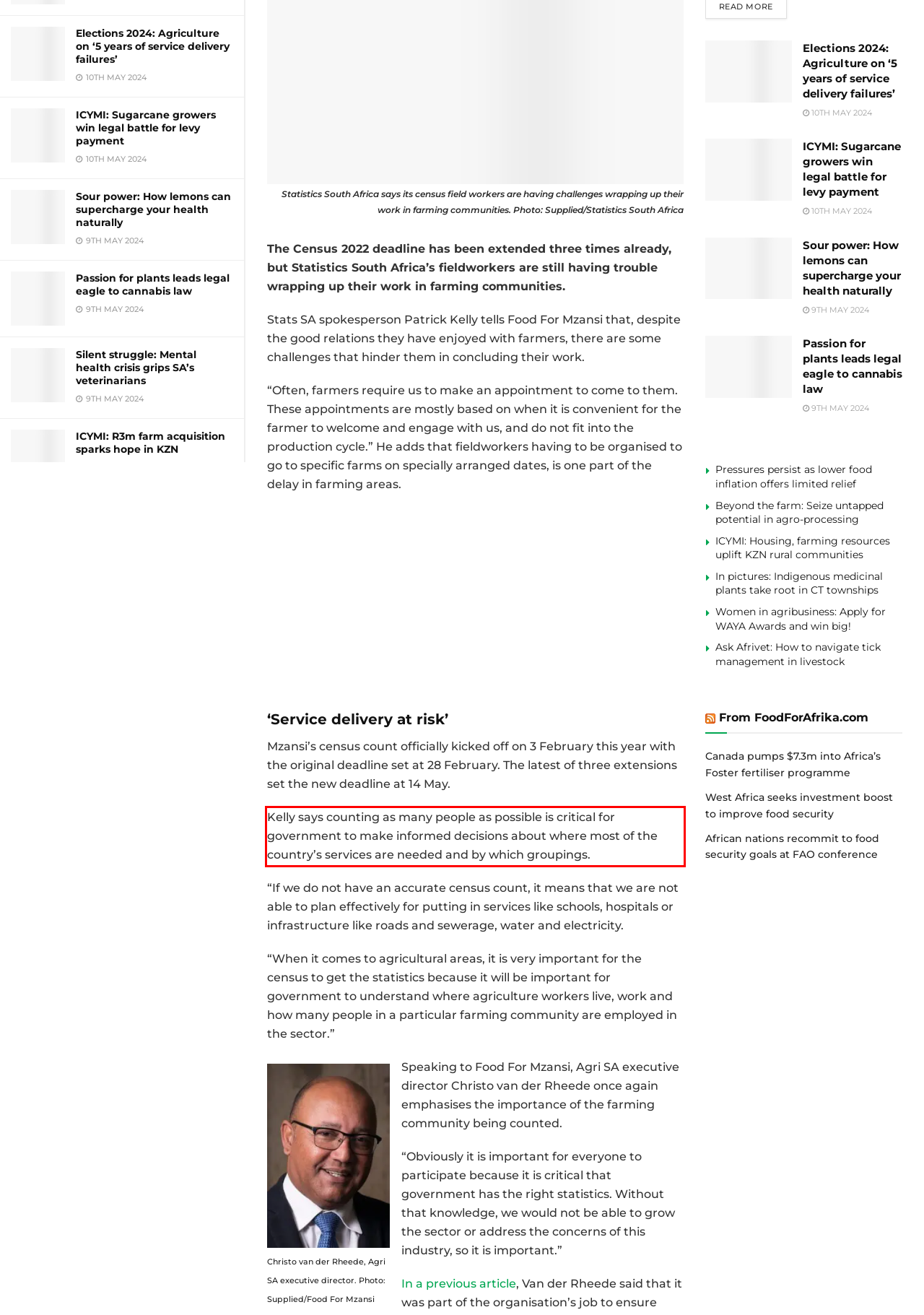You are provided with a webpage screenshot that includes a red rectangle bounding box. Extract the text content from within the bounding box using OCR.

Kelly says counting as many people as possible is critical for government to make informed decisions about where most of the country’s services are needed and by which groupings.